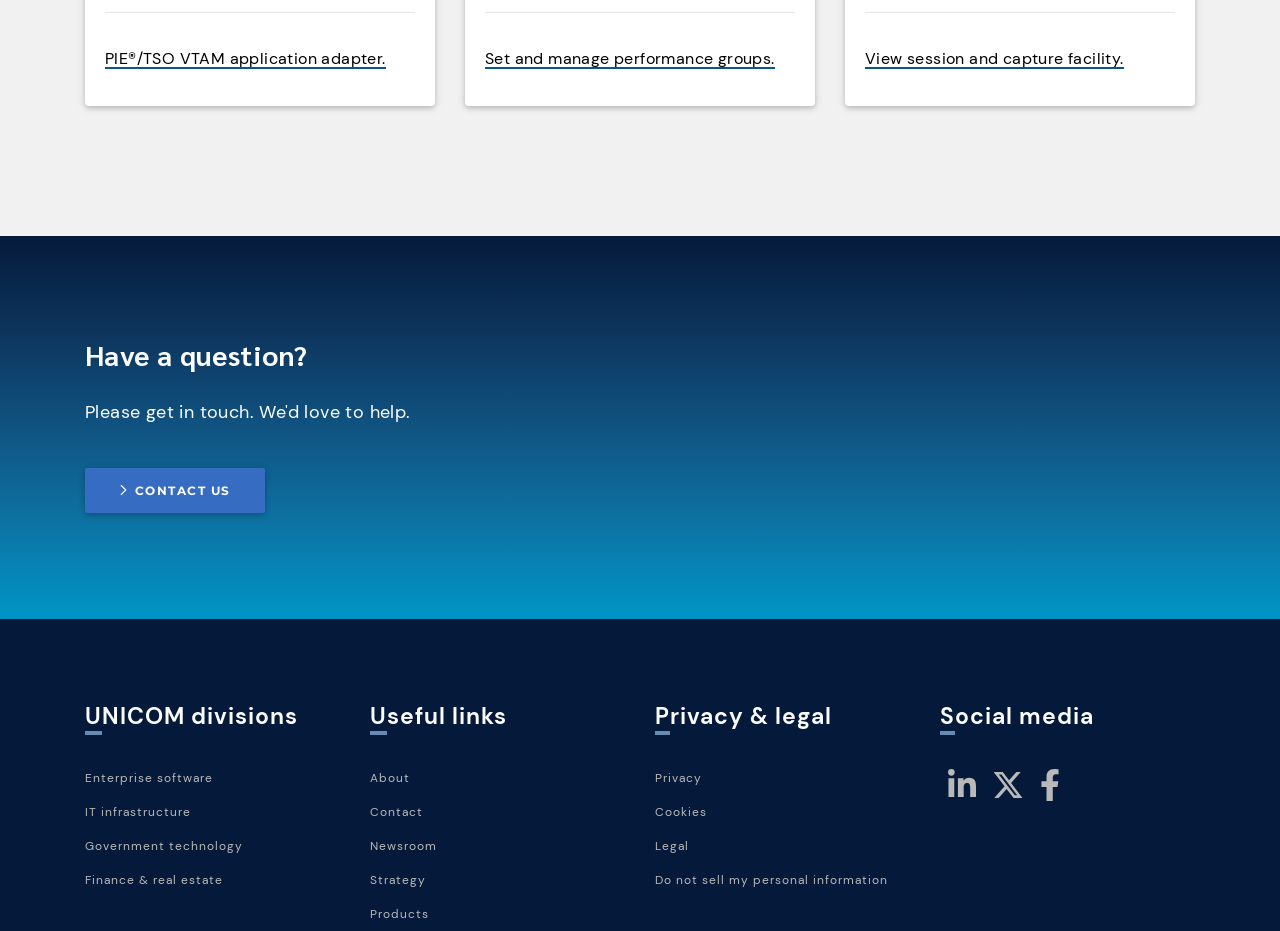Please identify the bounding box coordinates of the area that needs to be clicked to fulfill the following instruction: "Learn about enterprise software."

[0.066, 0.827, 0.166, 0.844]